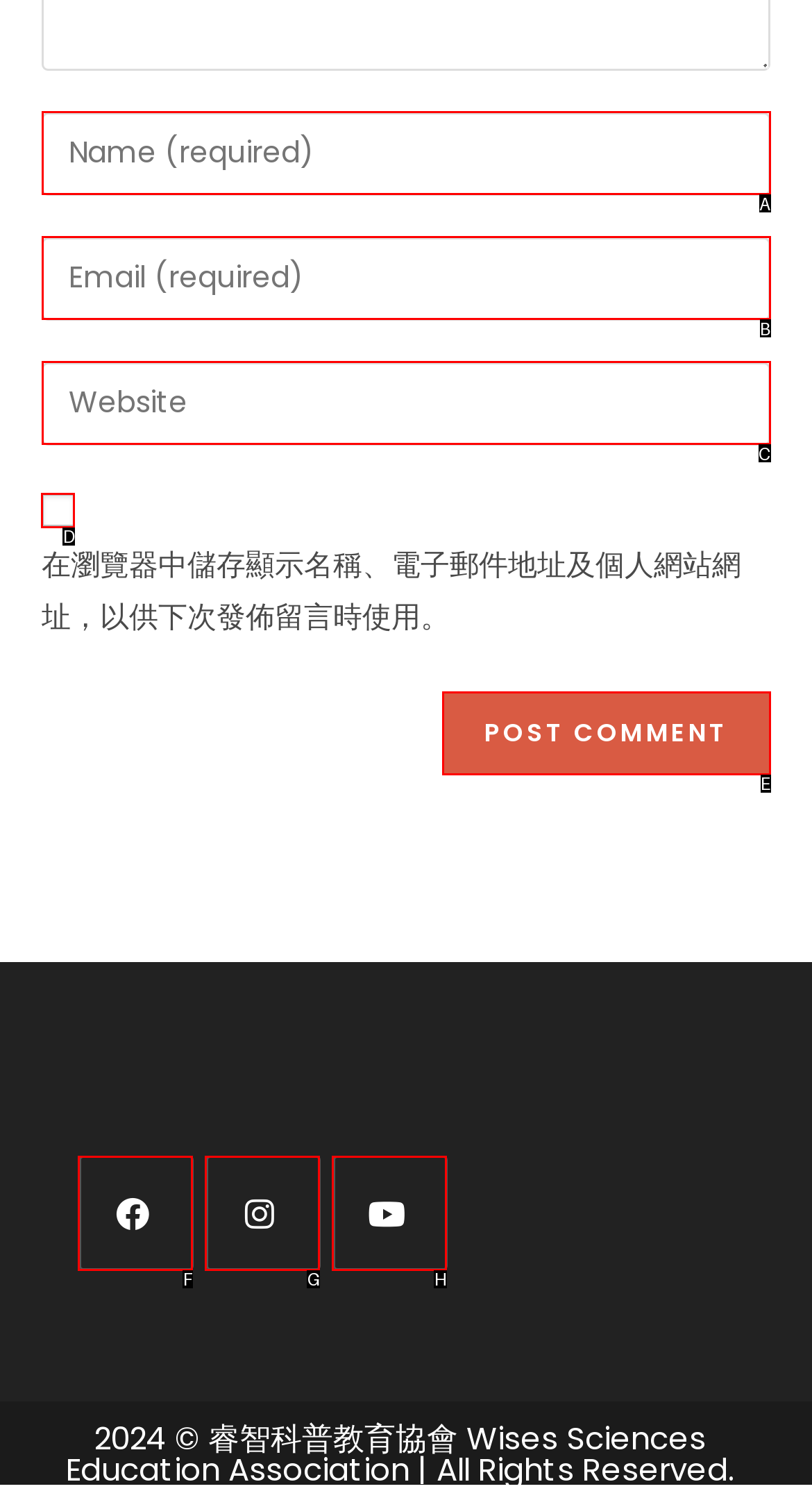Determine which UI element I need to click to achieve the following task: Save your information for future comments Provide your answer as the letter of the selected option.

D